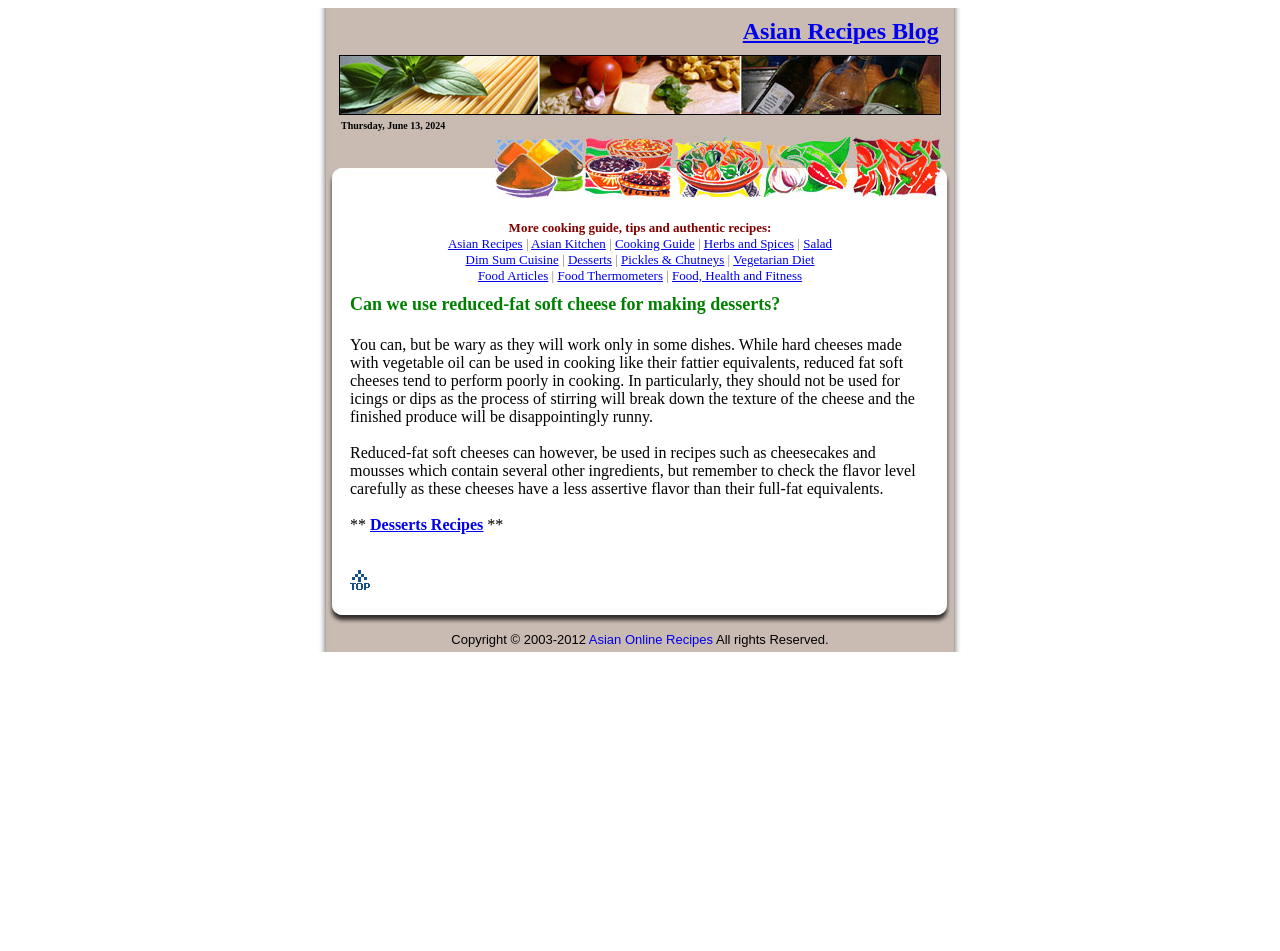Locate the bounding box coordinates of the element that should be clicked to execute the following instruction: "Read the article about using reduced-fat soft cheese for making desserts".

[0.266, 0.299, 0.734, 0.631]